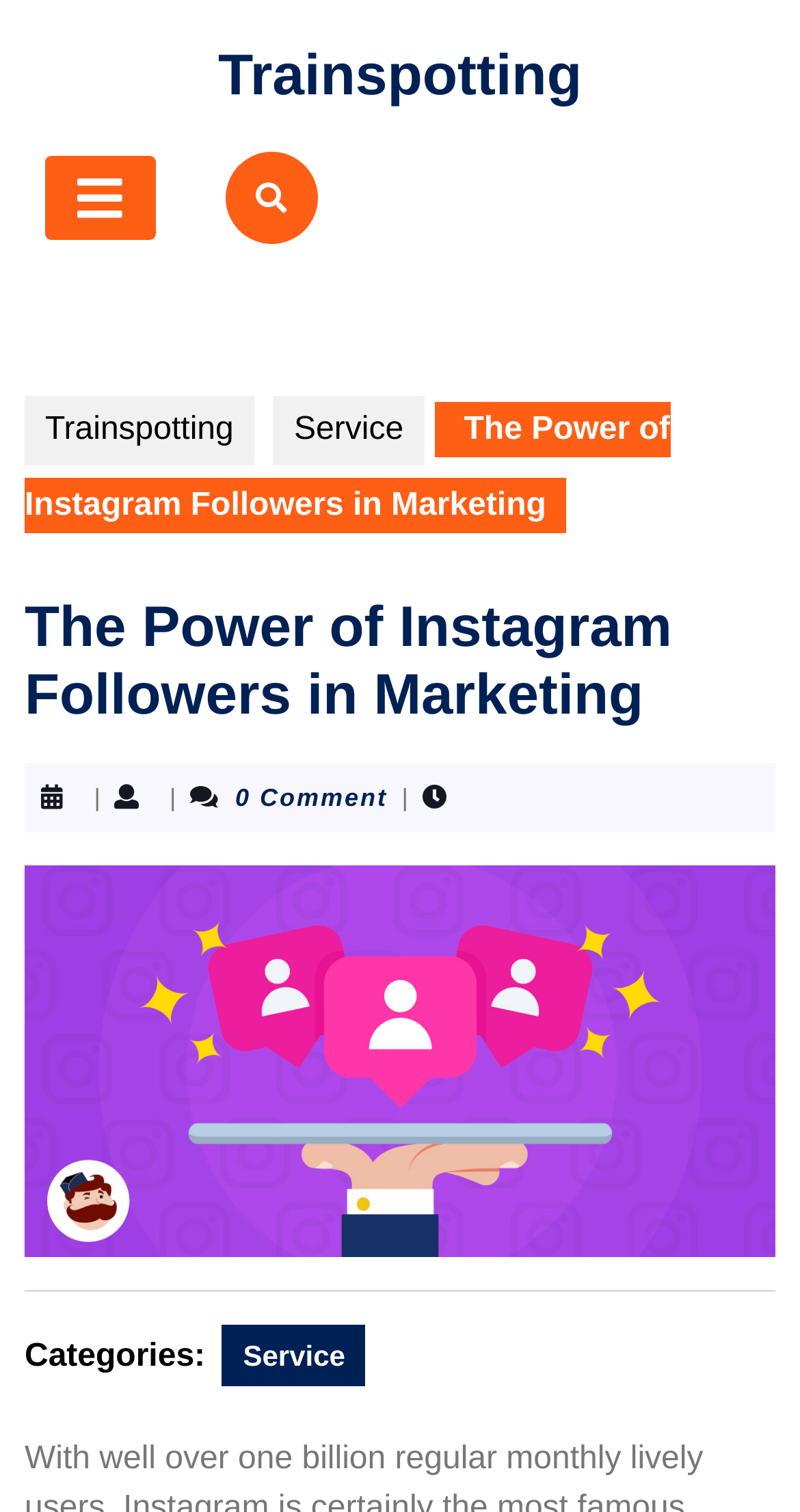Provide a thorough summary of the webpage.

The webpage is about the power of Instagram followers in marketing, with a focus on Trainspotting. At the top, there is a link to Trainspotting, accompanied by an open button. Below this, there is a navigation menu with links to Trainspotting and Service. 

The main content area features a heading that reads "The Power of Instagram Followers in Marketing", which is followed by a brief description or introduction. To the right of this heading, there are three vertical separators, with "0 Comment" written in between the first and second separators. 

Below the main content area, there is a large thumbnail image related to the post. A horizontal separator line divides the image from the categories section, which lists the categories the post belongs to. In this section, there is a link to the Service category. Overall, the webpage has a simple and organized layout, with clear headings and concise text.